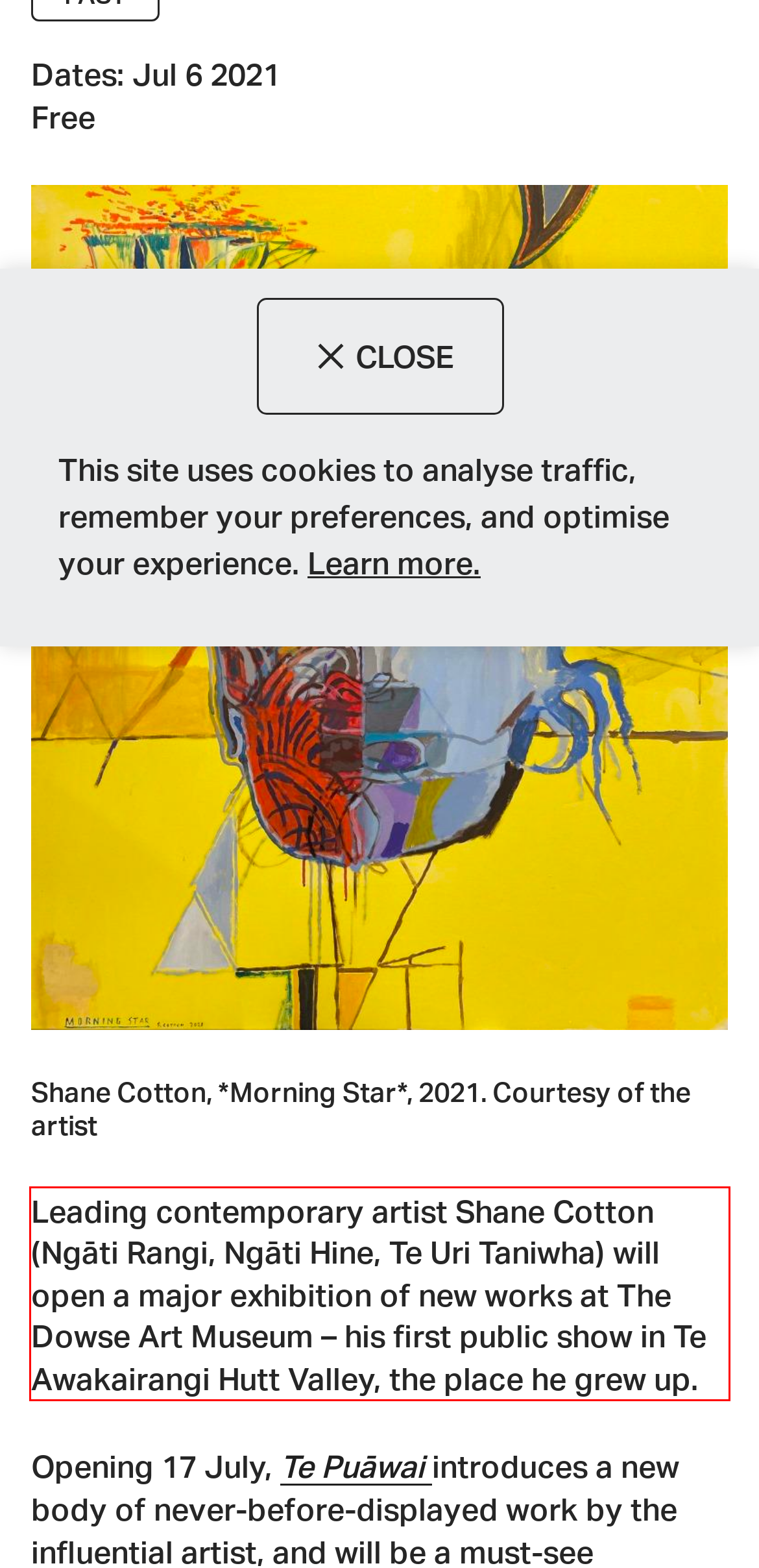Using OCR, extract the text content found within the red bounding box in the given webpage screenshot.

Leading contemporary artist Shane Cotton (Ngāti Rangi, Ngāti Hine, Te Uri Taniwha) will open a major exhibition of new works at The Dowse Art Museum – his first public show in Te Awakairangi Hutt Valley, the place he grew up.